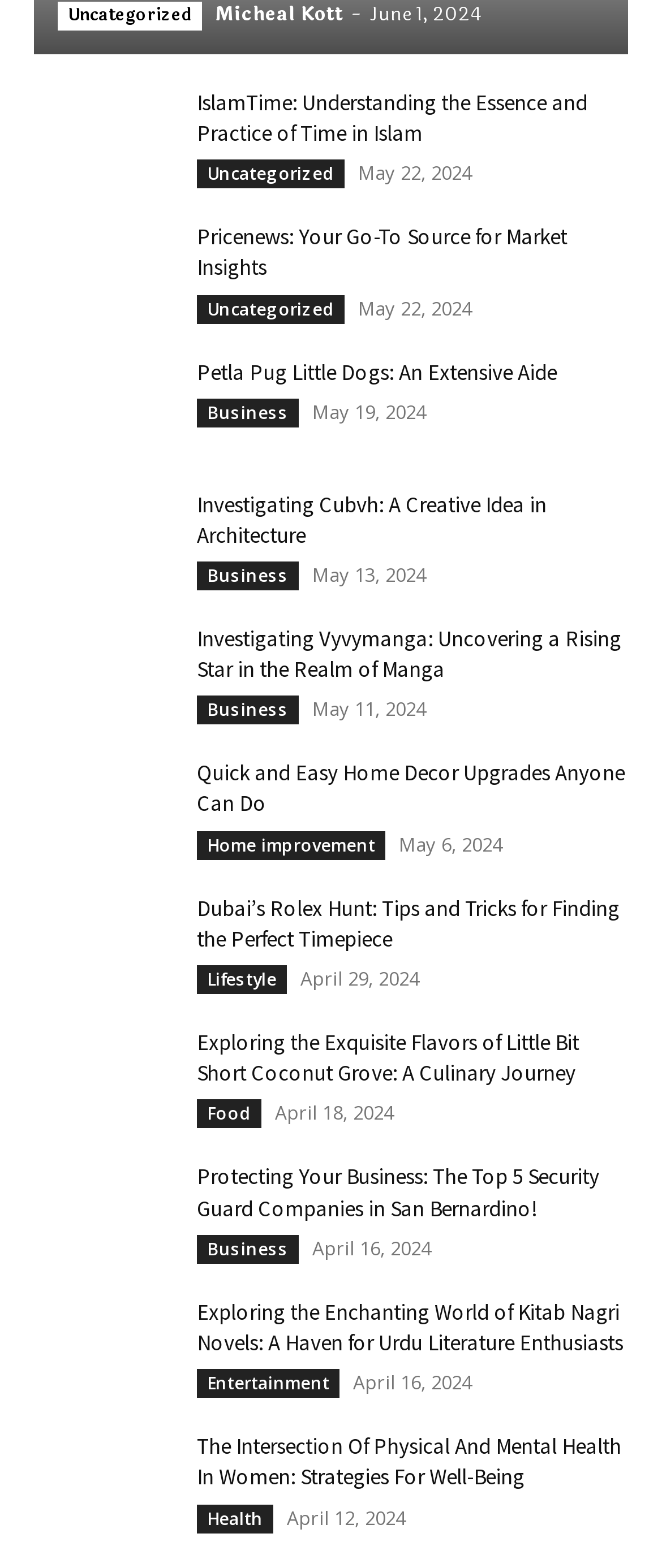Give a succinct answer to this question in a single word or phrase: 
How many categories are listed on the webpage?

6